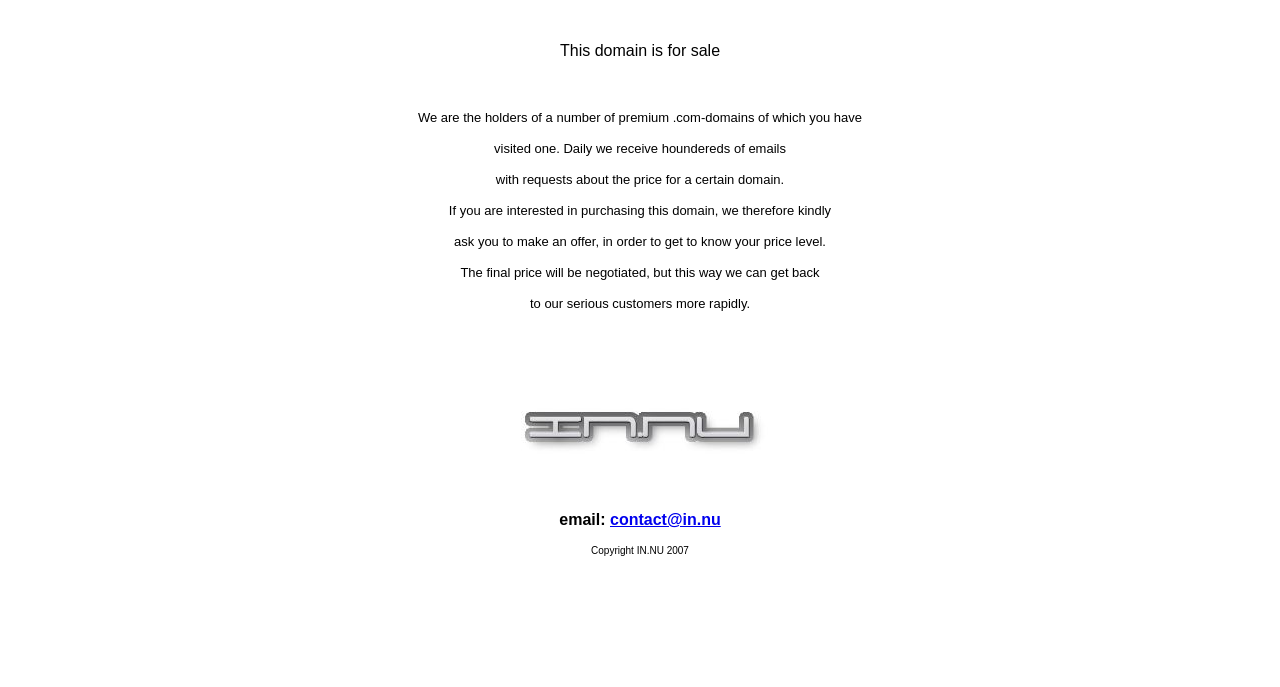Provide a brief response to the question below using one word or phrase:
Who owns the copyright to this webpage?

IN.NU